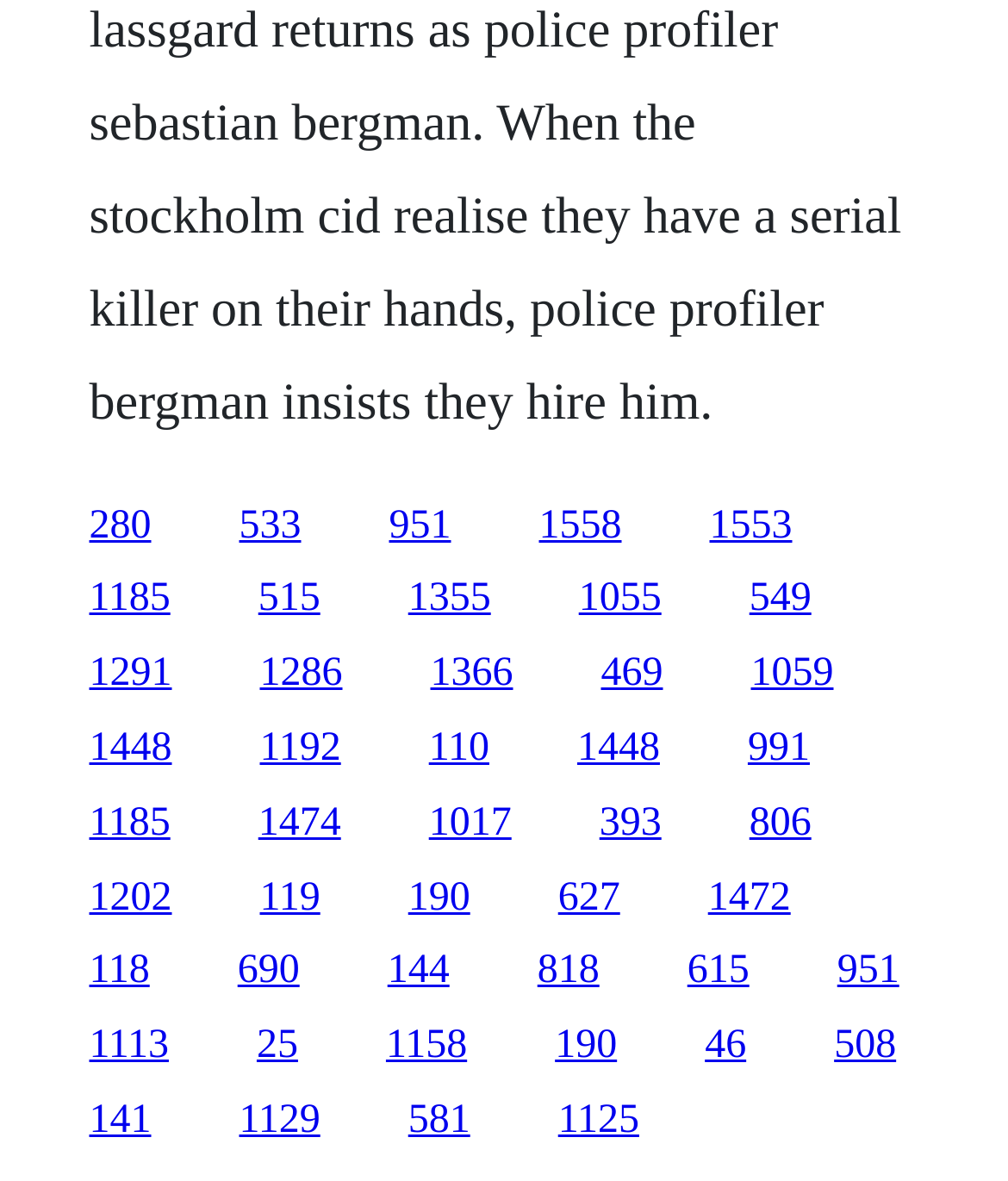Locate the coordinates of the bounding box for the clickable region that fulfills this instruction: "access the fifteenth link".

[0.088, 0.615, 0.171, 0.652]